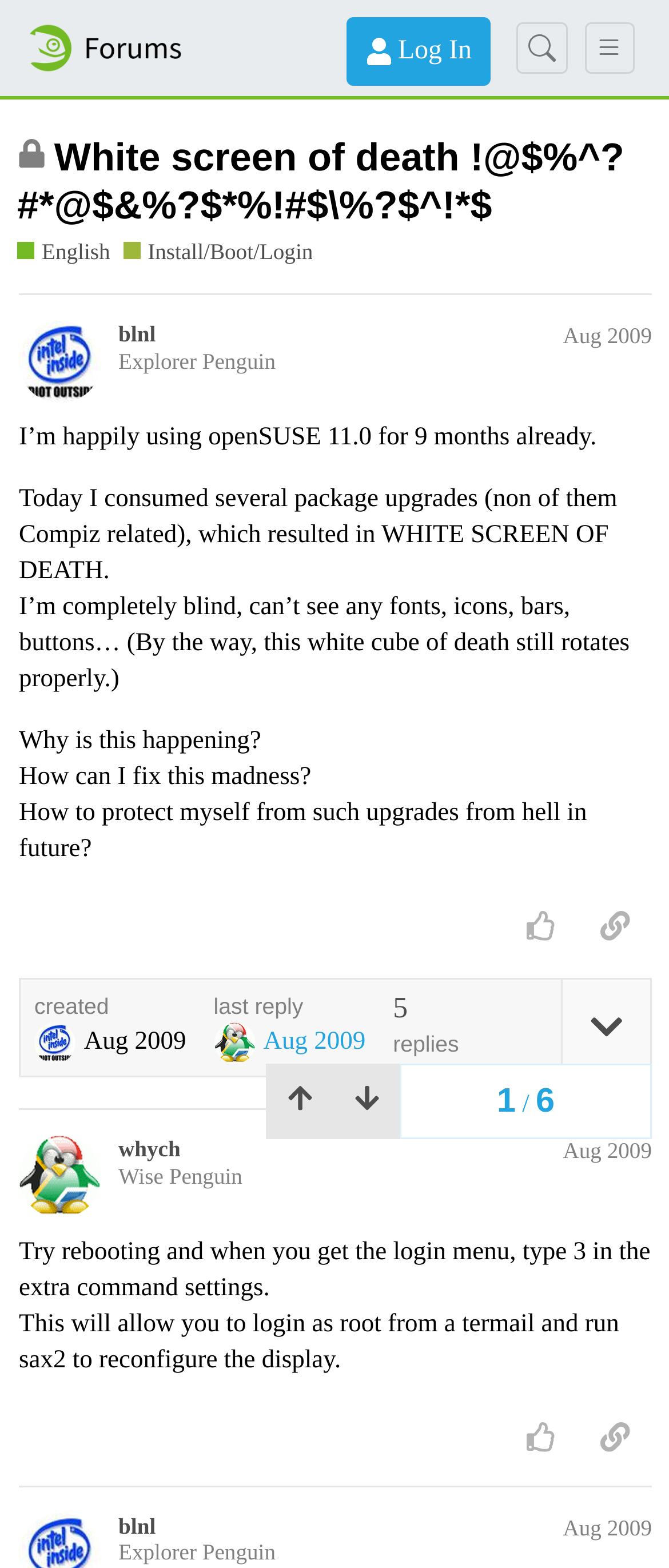What is the username of the author of the first post?
From the screenshot, supply a one-word or short-phrase answer.

blnl